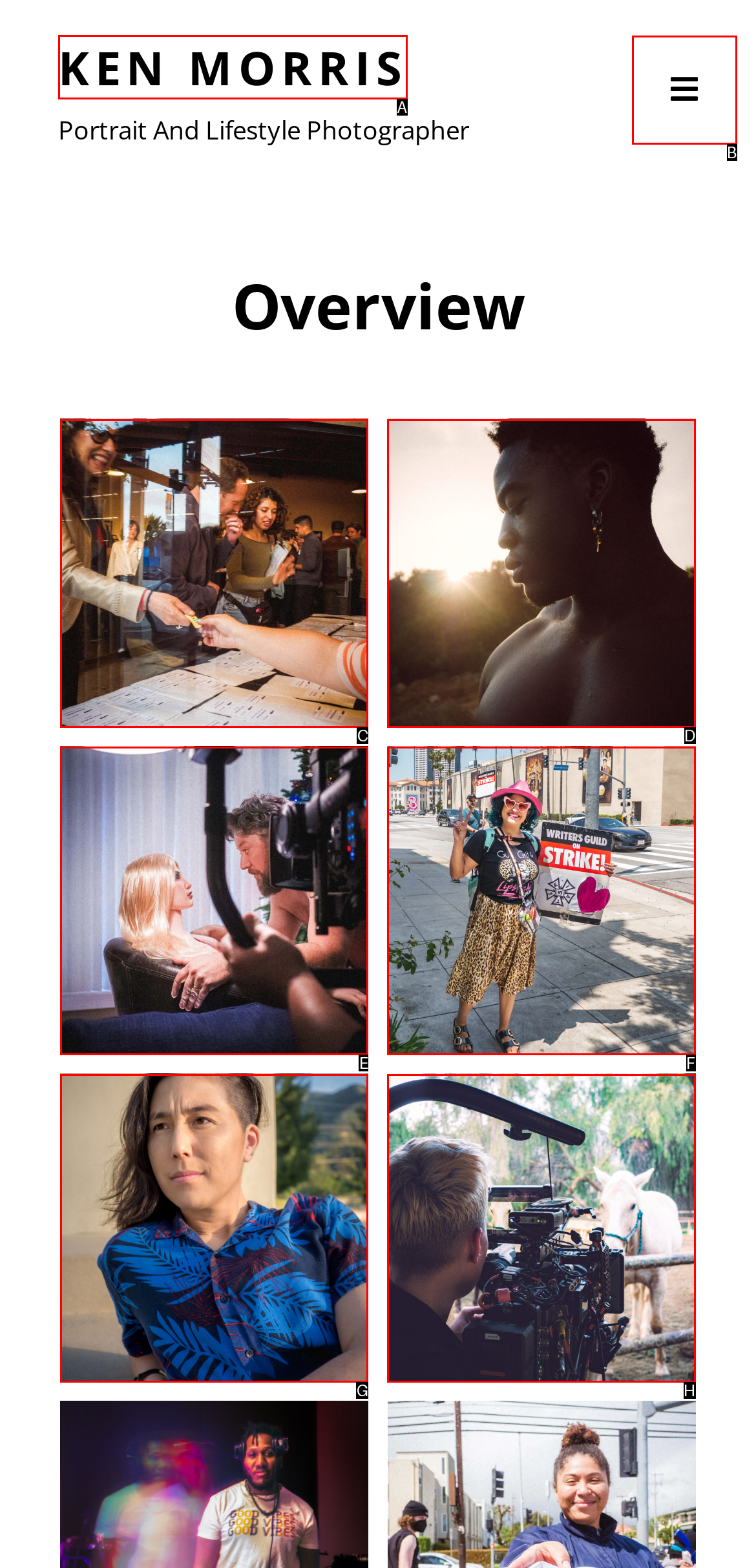From the choices provided, which HTML element best fits the description: Ken Morris? Answer with the appropriate letter.

A